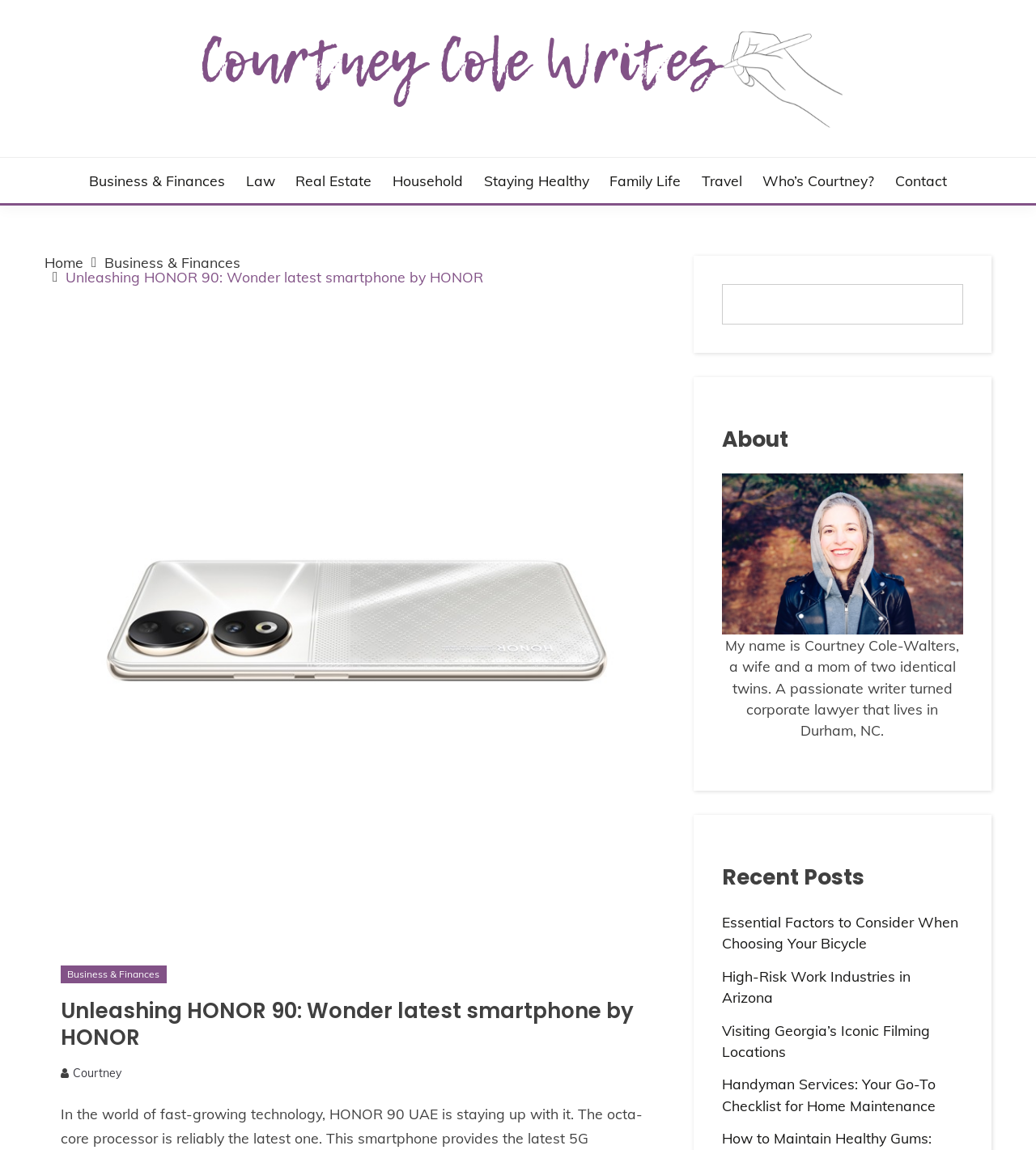What is the headline of the webpage?

Unleashing HONOR 90: Wonder latest smartphone by HONOR